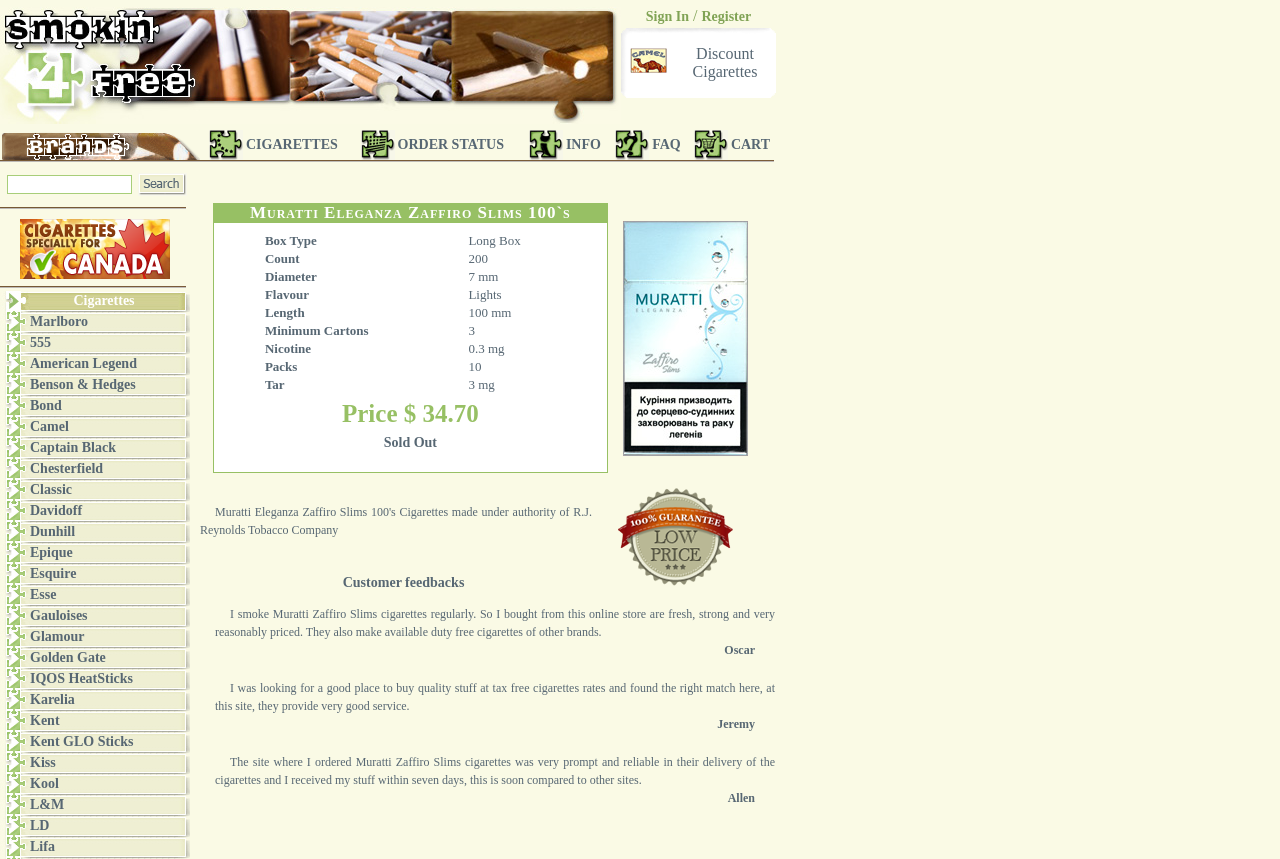What is the minimum number of cartons that can be ordered?
Refer to the image and answer the question using a single word or phrase.

3